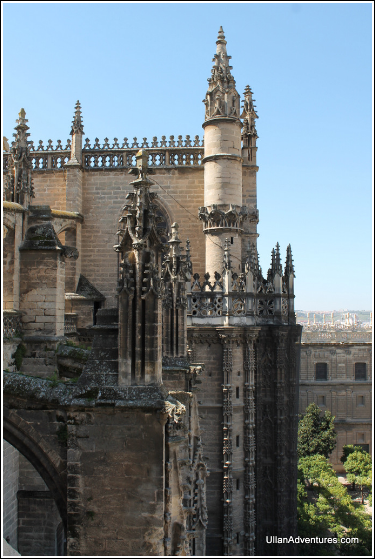Craft a descriptive caption that covers all aspects of the image.

The image showcases a stunning architectural view of La Giralda, the iconic bell tower of the Seville Cathedral in Spain. This intricately designed structure features a blend of Gothic and Moorish architectural styles, with notable details including ornate spires and a delicate wrought-iron balustrade. The photograph captures the tower's grandeur and its prominent position within the Seville skyline, with expansive views of the surrounding area visible in the background. This historical landmark, originally built as a minaret during the 12th century, remains a symbol of the city’s rich cultural heritage and intricate craftsmanship. The lush greenery at the base contrasts beautifully with the stonework, enhancing the charm of this remarkable site.